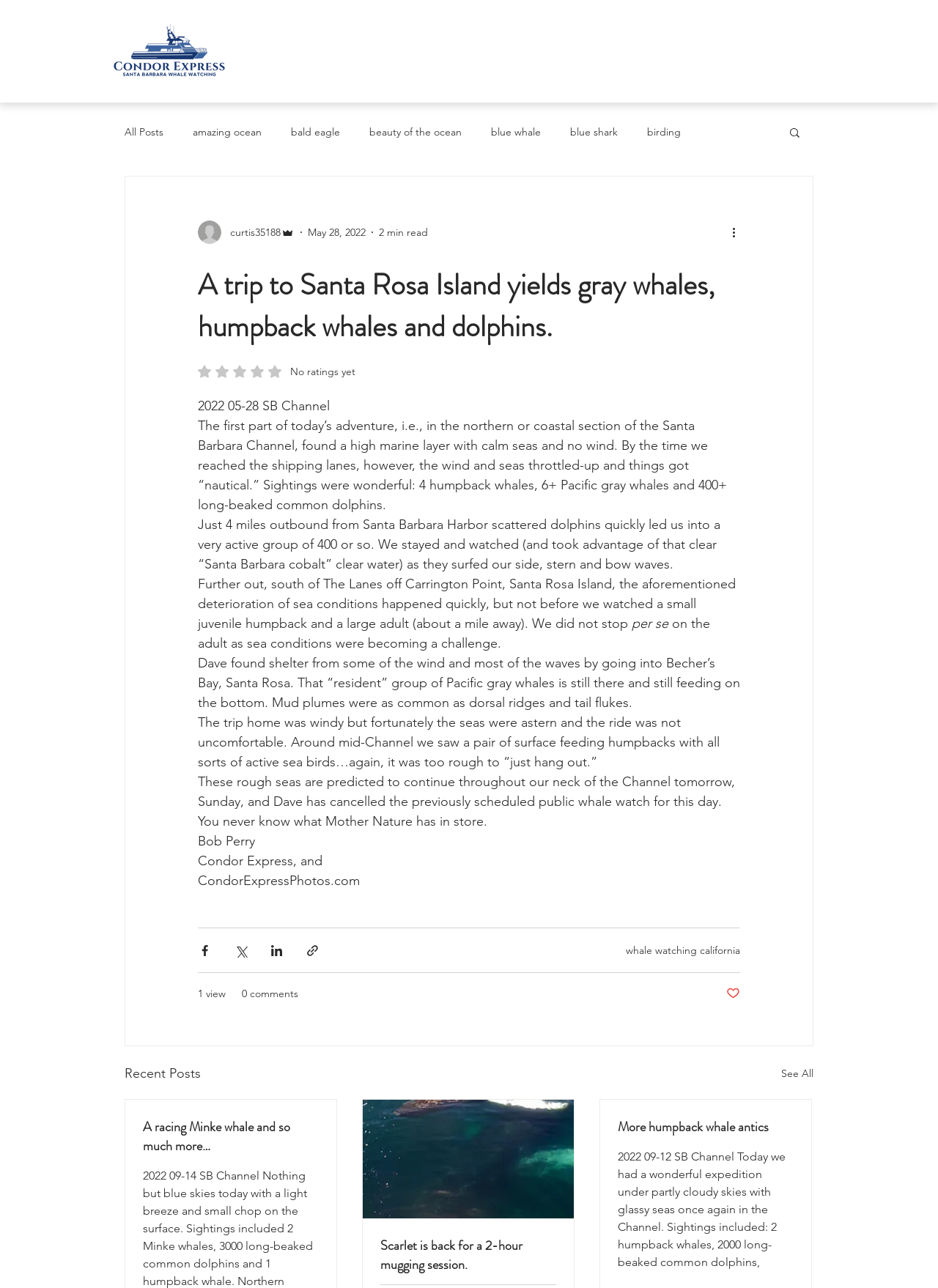What is the name of the ship or vessel?
Using the image, answer in one word or phrase.

Condor Express